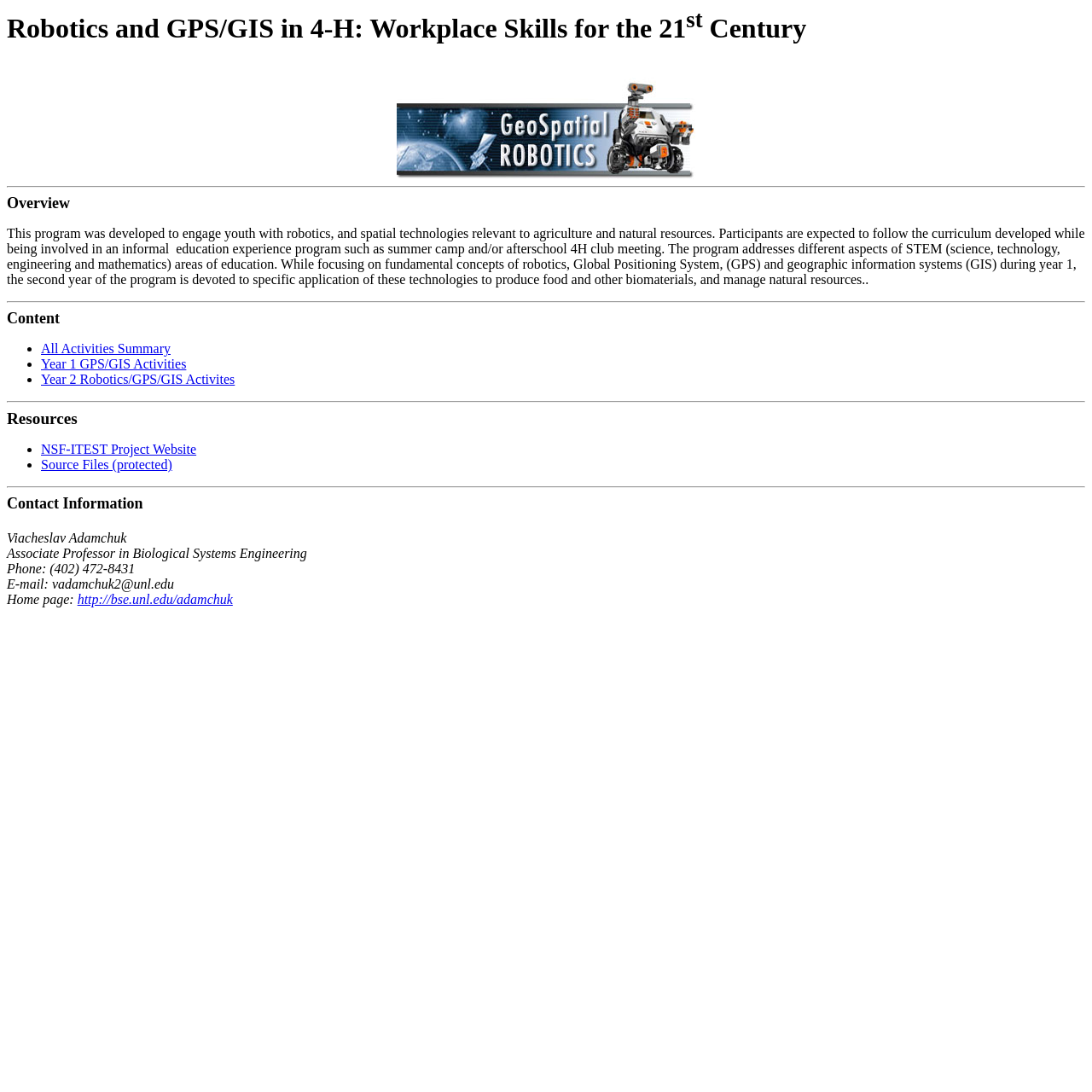Bounding box coordinates are to be given in the format (top-left x, top-left y, bottom-right x, bottom-right y). All values must be floating point numbers between 0 and 1. Provide the bounding box coordinate for the UI element described as: Visit our Members Only Area

None